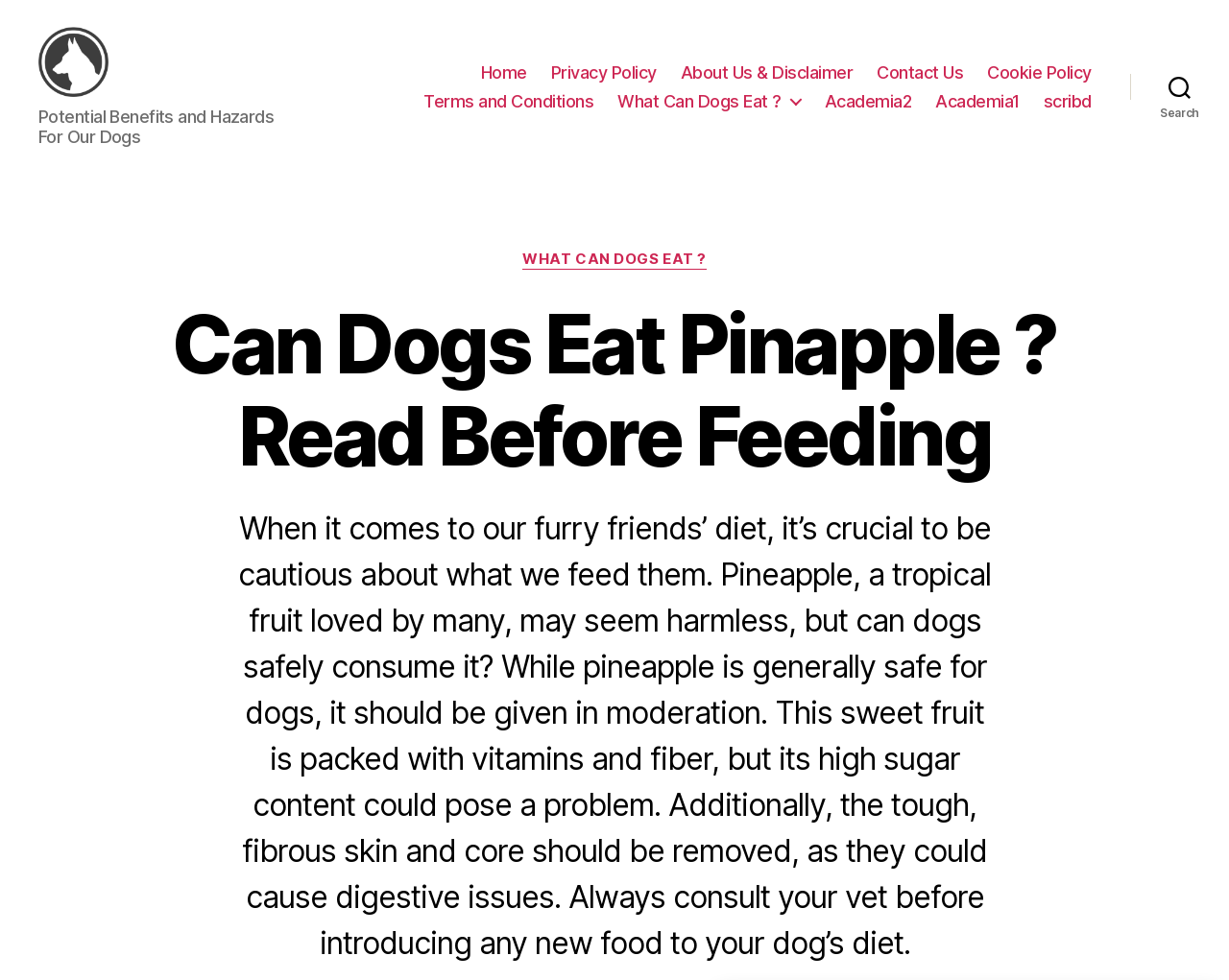Find the bounding box coordinates of the clickable area that will achieve the following instruction: "Learn about 'Academia2'".

[0.671, 0.101, 0.742, 0.122]